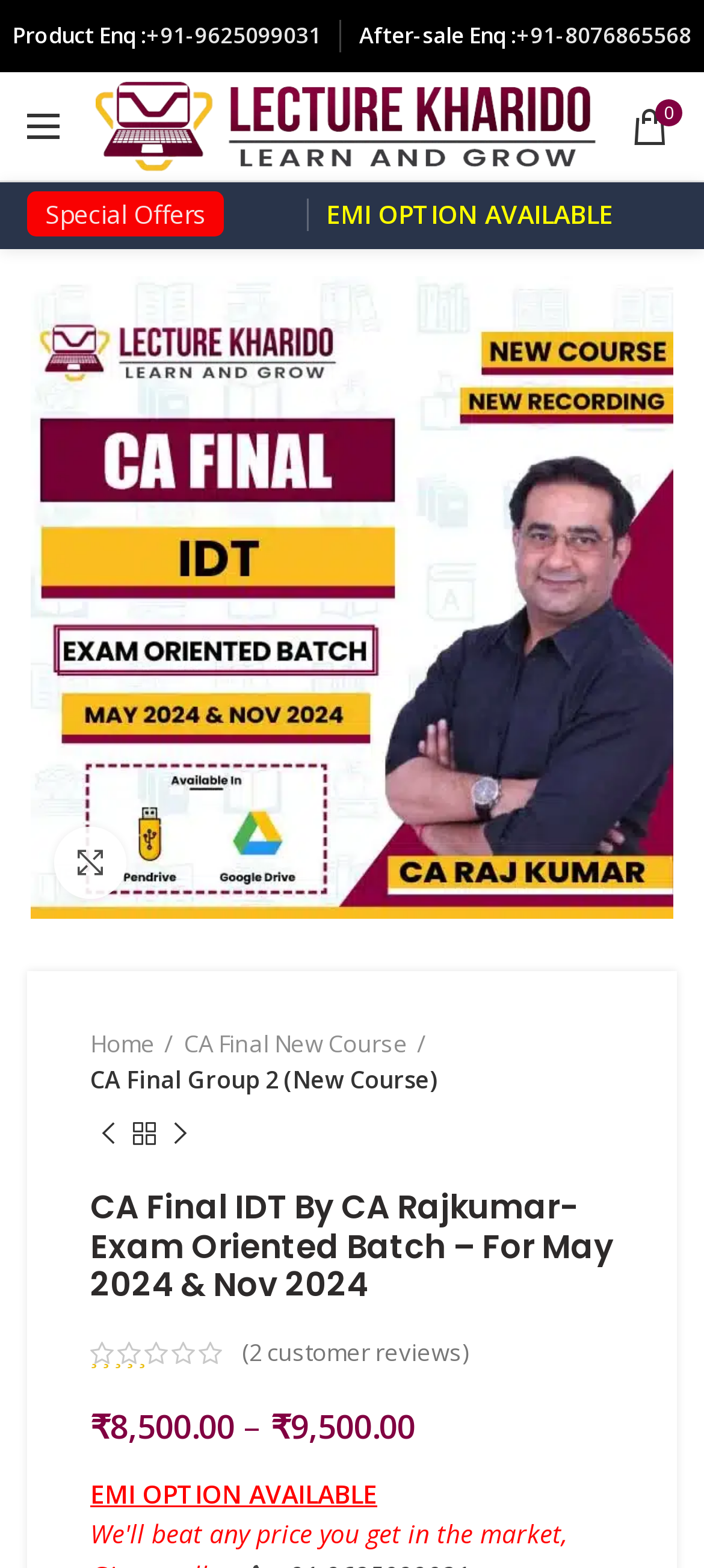Identify the bounding box coordinates of the part that should be clicked to carry out this instruction: "Check special offers".

[0.038, 0.122, 0.318, 0.151]